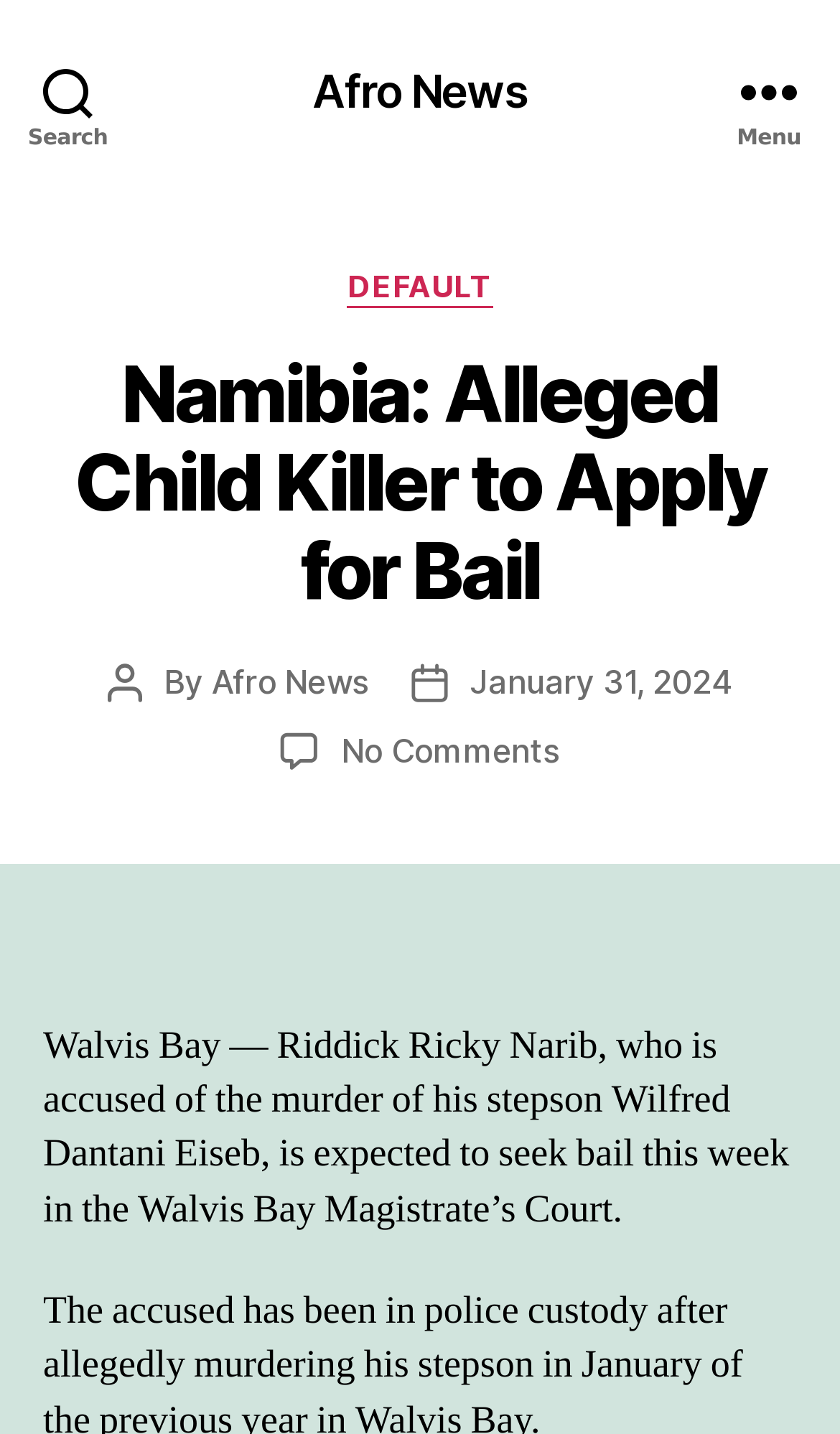Describe in detail what you see on the webpage.

The webpage appears to be a news article page. At the top left, there is a search button. Next to it, on the top center, is a link to "Afro News". On the top right, there is a menu button. 

When the menu button is expanded, a header section appears below it, taking up most of the width of the page. Within this section, there are several elements. On the left, there is a heading that reads "Namibia: Alleged Child Killer to Apply for Bail". Below this heading, there are several lines of text. The first line reads "Post author" followed by "By" and then a link to "Afro News". The second line reads "Post date" followed by a link to "January 31, 2024". 

Below the heading and the post information, there is a link that reads "No Comments on Namibia: Alleged Child Killer to Apply for Bail". 

The main content of the news article is located below the header section. It is a block of text that reads "Walvis Bay — Riddick Ricky Narib, who is accused of the murder of his stepson Wilfred Dantani Eiseb, is expected to seek bail this week in the Walvis Bay Magistrate’s Court."